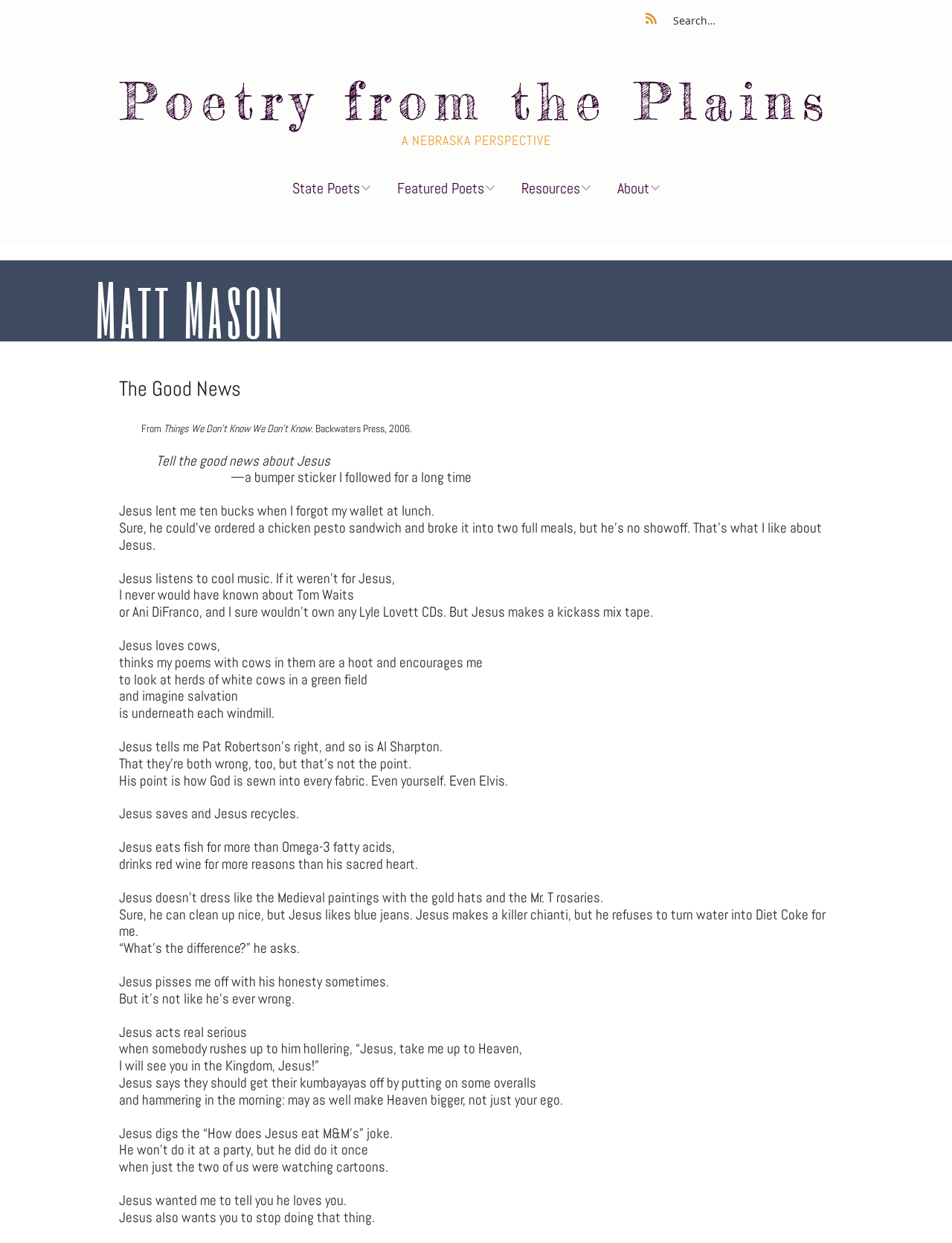Find the bounding box coordinates of the element I should click to carry out the following instruction: "Read about State Poets".

[0.295, 0.133, 0.402, 0.17]